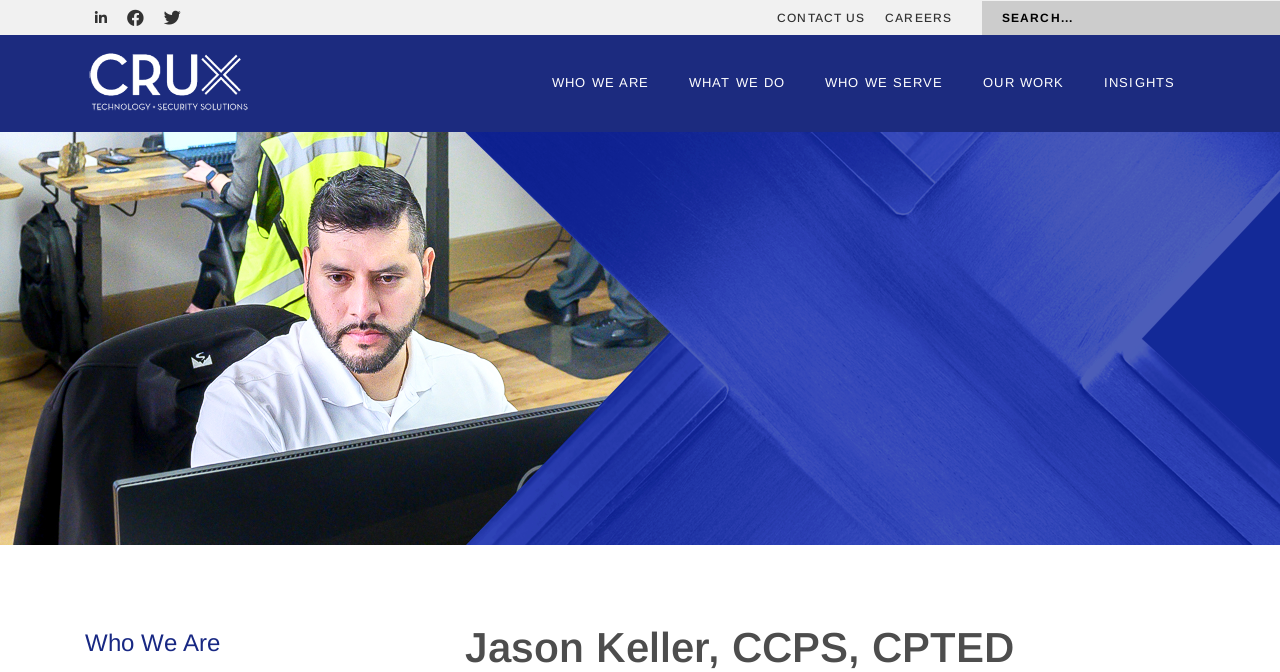What are the main sections of the website?
From the image, provide a succinct answer in one word or a short phrase.

WHO WE ARE, WHAT WE DO, etc.